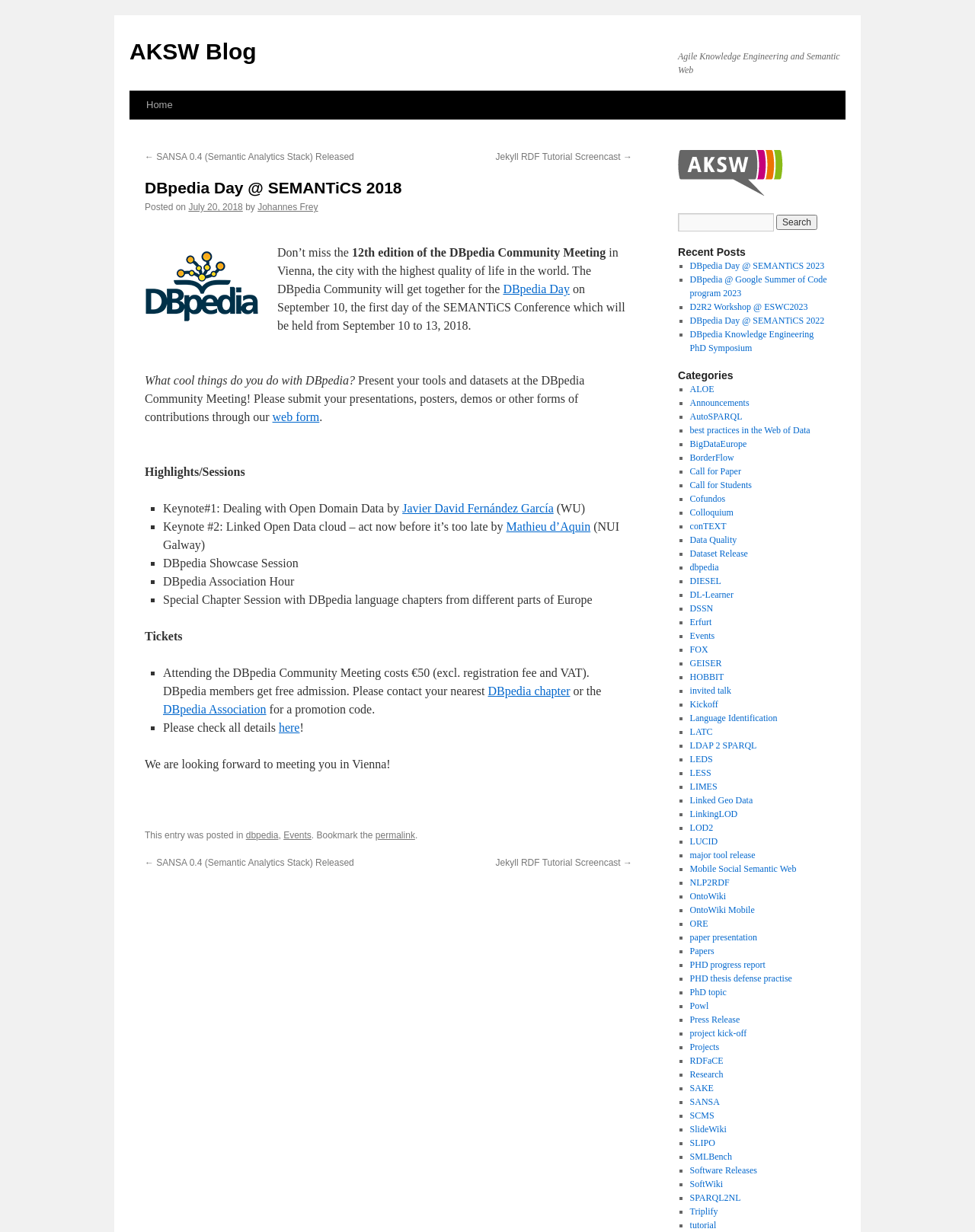Pinpoint the bounding box coordinates of the clickable element needed to complete the instruction: "Click the 'Home' link". The coordinates should be provided as four float numbers between 0 and 1: [left, top, right, bottom].

[0.142, 0.074, 0.185, 0.097]